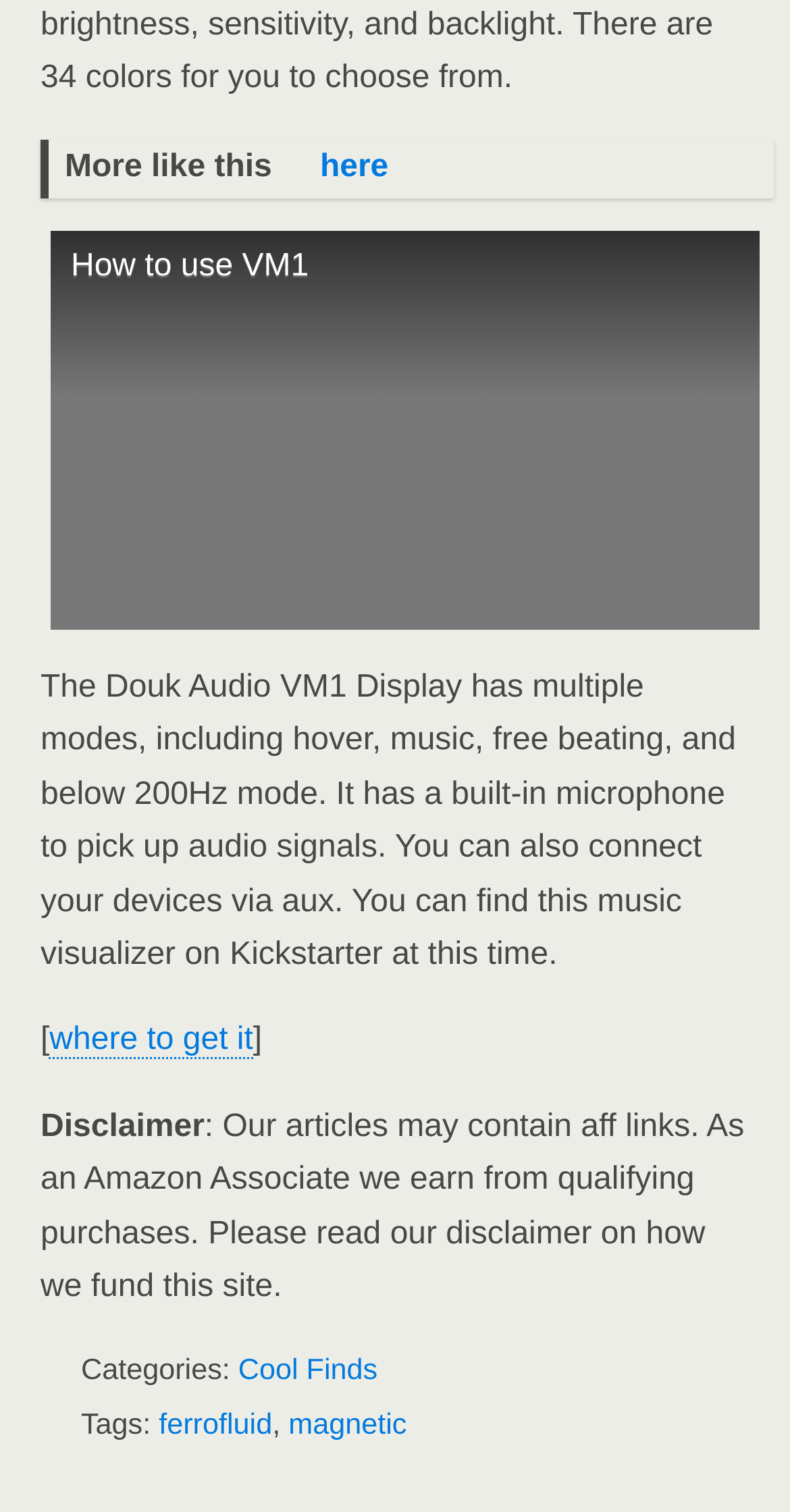What is the name of the music visualizer?
Refer to the image and offer an in-depth and detailed answer to the question.

The name of the music visualizer is mentioned in the text 'The Douk Audio VM1 Display has multiple modes...' which is located in the middle of the webpage.